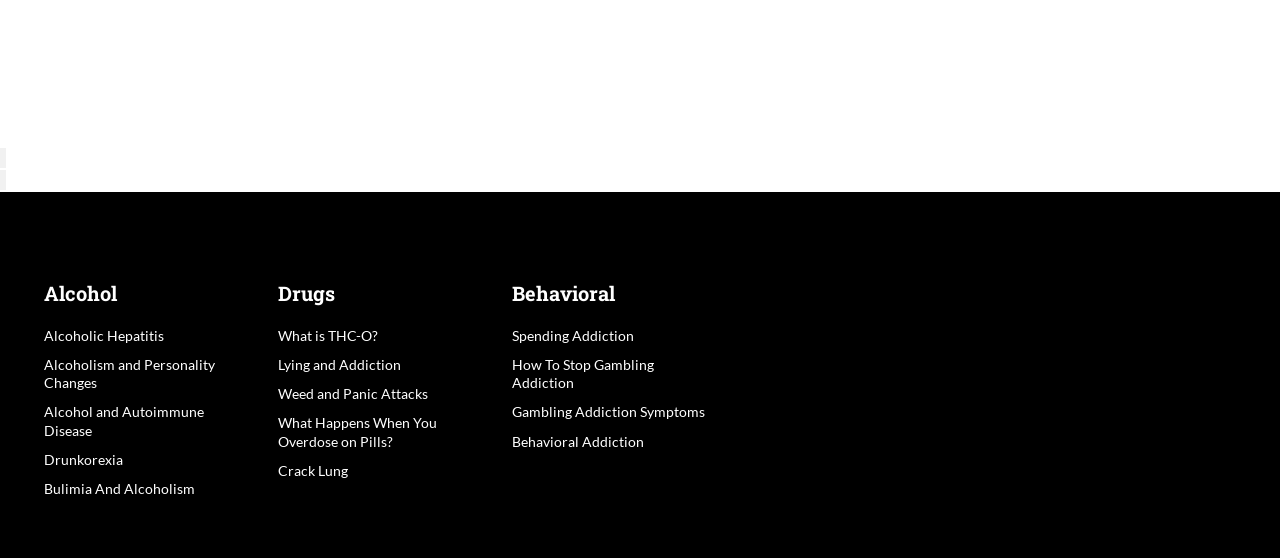Identify the bounding box coordinates necessary to click and complete the given instruction: "Explore Behavioral Addiction".

[0.4, 0.775, 0.503, 0.806]